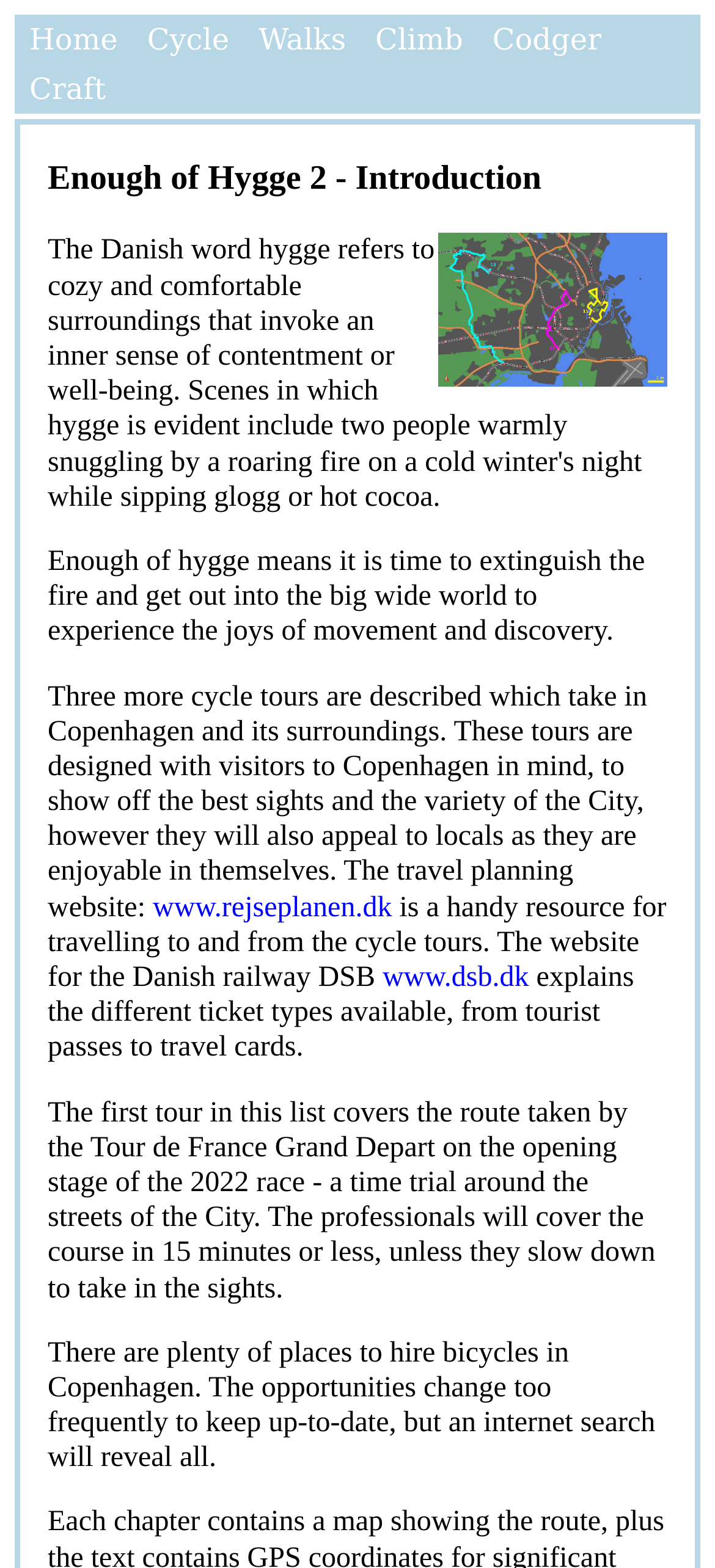How can I plan my travel to and from the cycle tours?
Refer to the image and provide a detailed answer to the question.

The StaticText element mentions that the travel planning website www.rejseplanen.dk is a handy resource for travelling to and from the cycle tours.